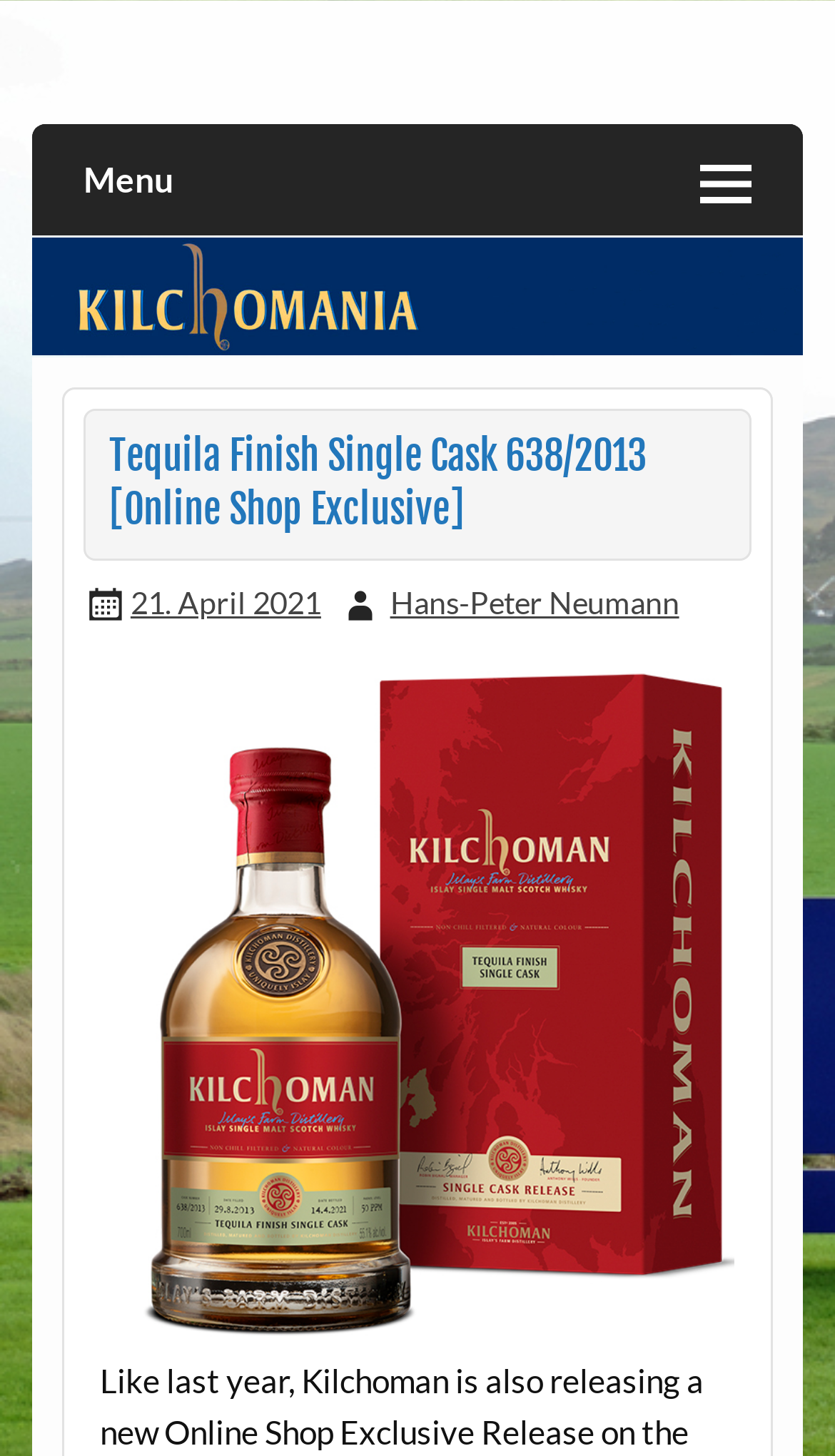Given the description of a UI element: "Hans-Peter Neumann", identify the bounding box coordinates of the matching element in the webpage screenshot.

[0.467, 0.401, 0.813, 0.426]